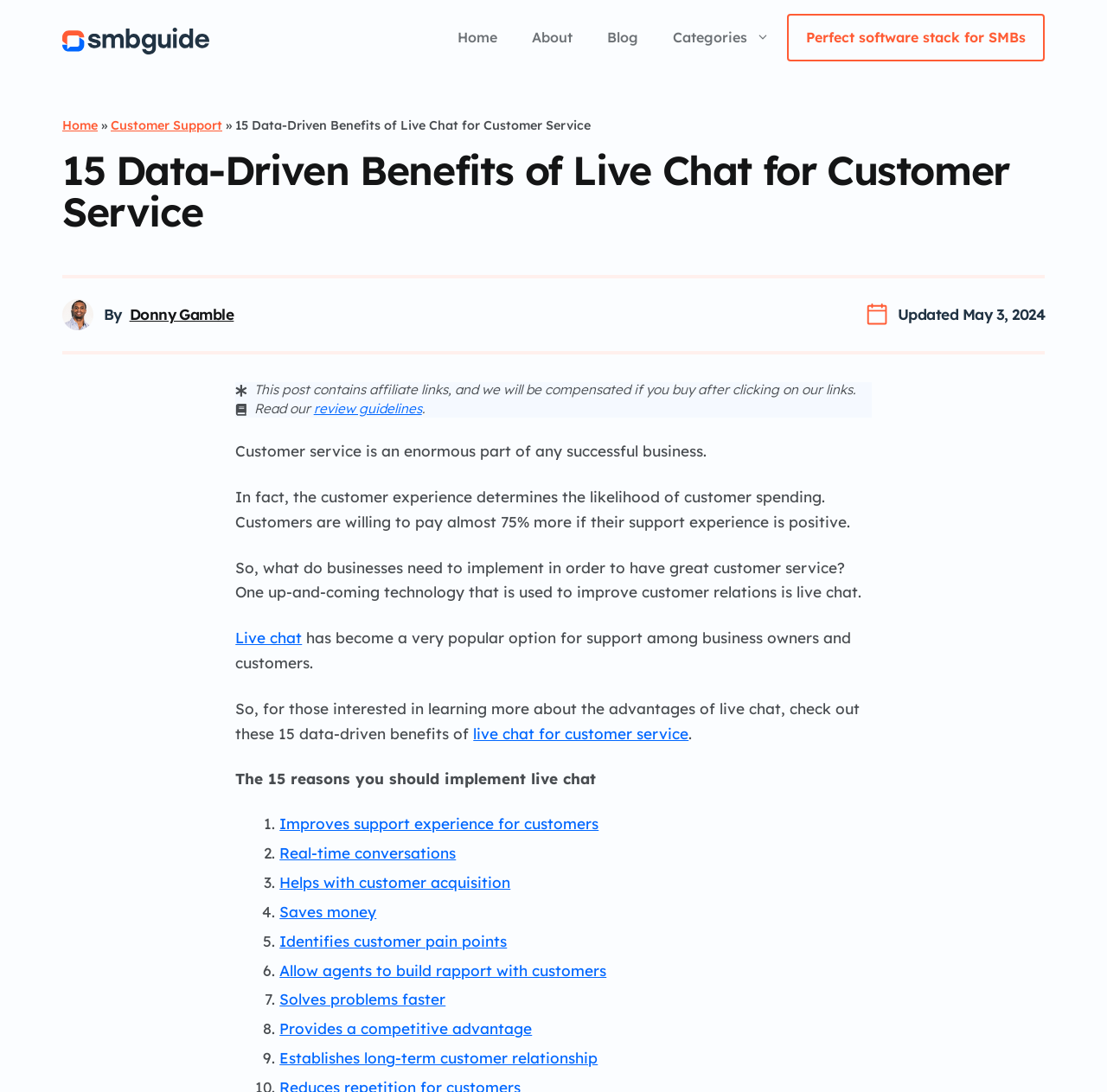Generate a comprehensive description of the webpage content.

The webpage is about the benefits of live chat for customer service. At the top, there is a banner with a link to "SMB Guide" and an image. Below the banner, there is a navigation menu with links to "Home", "About", "Blog", and "Perfect software stack for SMBs". 

On the left side, there is a section with links to "Home" and "Customer Support", followed by a heading that reads "15 Data-Driven Benefits of Live Chat for Customer Service". Below the heading, there is an image and a link to the author's name, Donny Gamble. 

The main content of the webpage starts with a brief introduction to the importance of customer service, followed by a paragraph explaining how live chat can improve customer relations. The introduction is followed by a list of 15 benefits of live chat for customer service, each with a link to a specific benefit. The benefits include improving support experience for customers, having real-time conversations, helping with customer acquisition, saving money, and identifying customer pain points, among others.

On the right side, there is an image and a section with information about the post, including the date it was updated and a disclaimer about affiliate links.